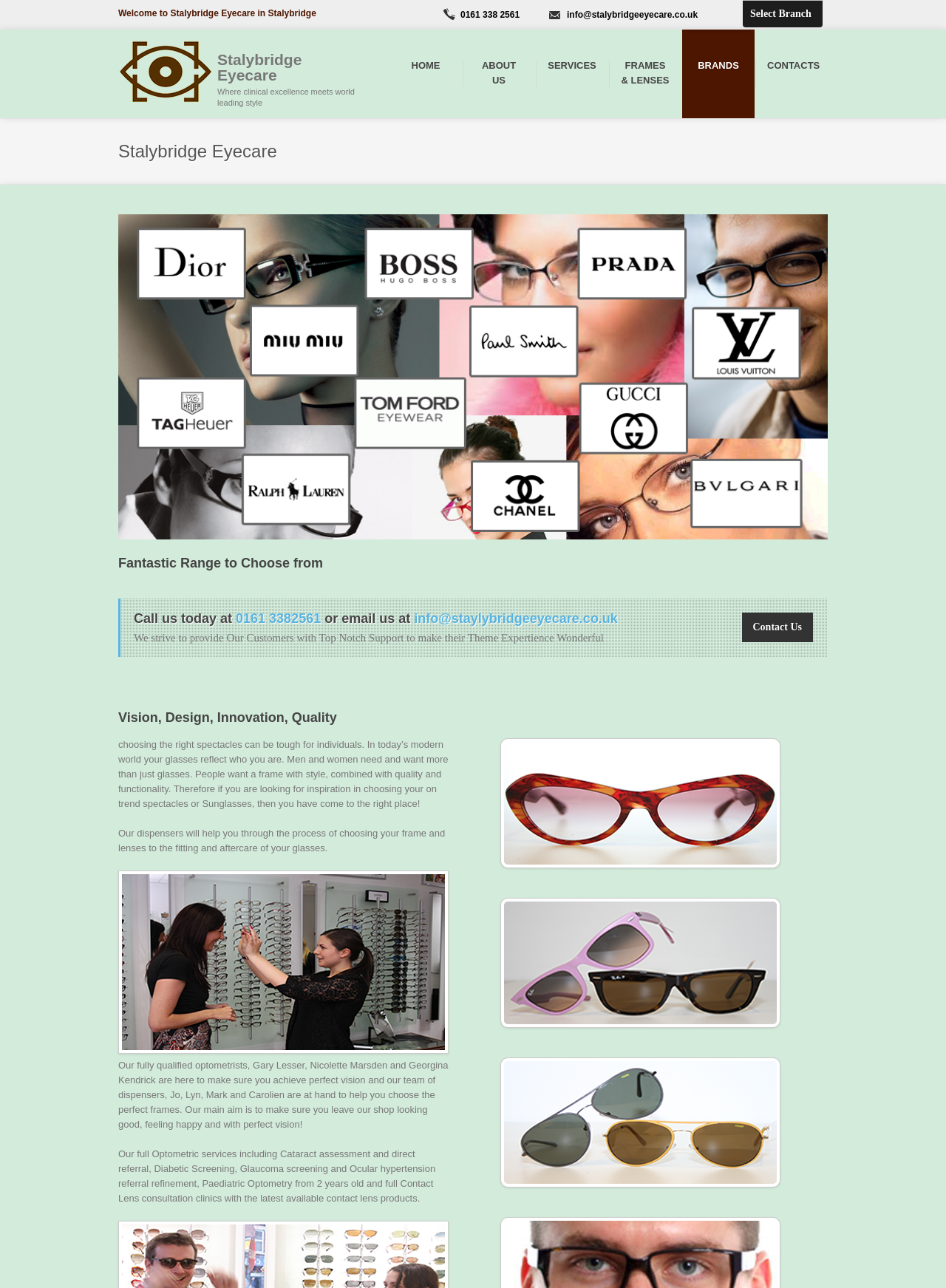Illustrate the webpage's structure and main components comprehensively.

The webpage is about Stalybridge Eyecare, an optician's website. At the top, there is a welcome message "Welcome to Stalybridge Eyecare in Stalybridge" followed by a link to "Select Branch" on the right side. Below this, there is a small image, a phone number "0161 338 2561", another small image, and an email address "info@stalybridgeeyecare.co.uk".

On the left side, there is a logo of Stalybridge Eyecare with a tagline "Where clinical excellence meets world leading style". Below this, there is a navigation menu with links to "HOME", "ABOUT US", "SERVICES", "FRAMES & LENSES", "BRANDS", and "CONTACTS".

The main content of the webpage is divided into sections. The first section has a heading "Stalybridge Eyecare" and a large image below it. The second section has a heading "Fantastic Range to Choose from" and a paragraph of text describing the importance of choosing the right spectacles. Below this, there is a call-to-action to contact the optician.

The third section has a heading "Vision, Design, Innovation, Quality" and a long paragraph of text describing the process of choosing the right frame and lenses. There are also three images of people wearing glasses in this section.

The fourth section has a heading with no text and a long paragraph of text describing the optometric services offered by Stalybridge Eyecare, including cataract assessment, diabetic screening, and contact lens consultation clinics.

Throughout the webpage, there are a total of 7 images, 12 links, and 11 blocks of text. The layout is clean and easy to navigate, with clear headings and concise text.